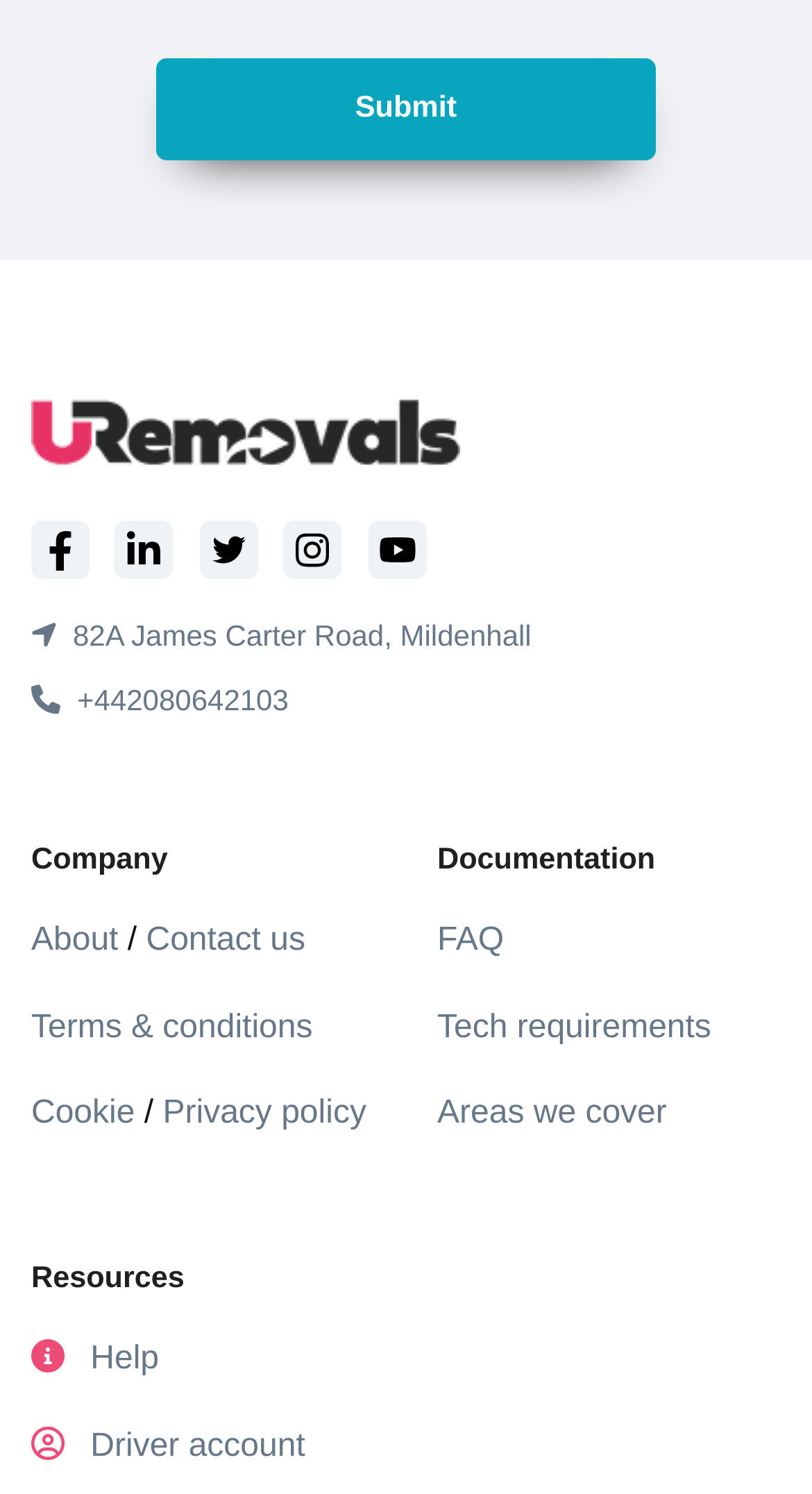Locate the bounding box coordinates of the element's region that should be clicked to carry out the following instruction: "View company information". The coordinates need to be four float numbers between 0 and 1, i.e., [left, top, right, bottom].

[0.038, 0.565, 0.207, 0.587]